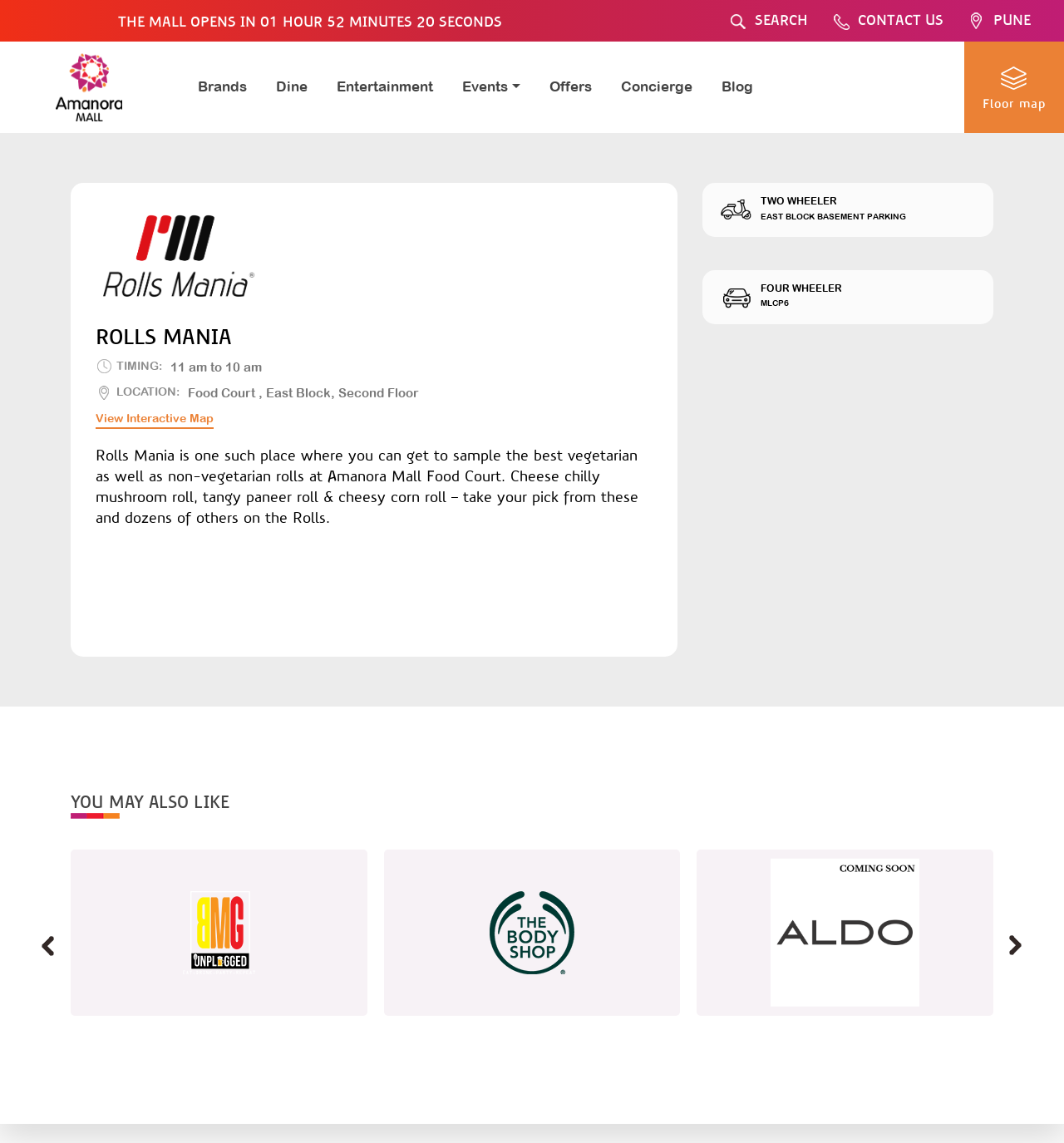What is the name of the mall where the restaurant is located?
Give a detailed response to the question by analyzing the screenshot.

The name of the mall can be inferred from the link element 'Amanora Logo' which is a child of the root element and has an image child element with the same name.